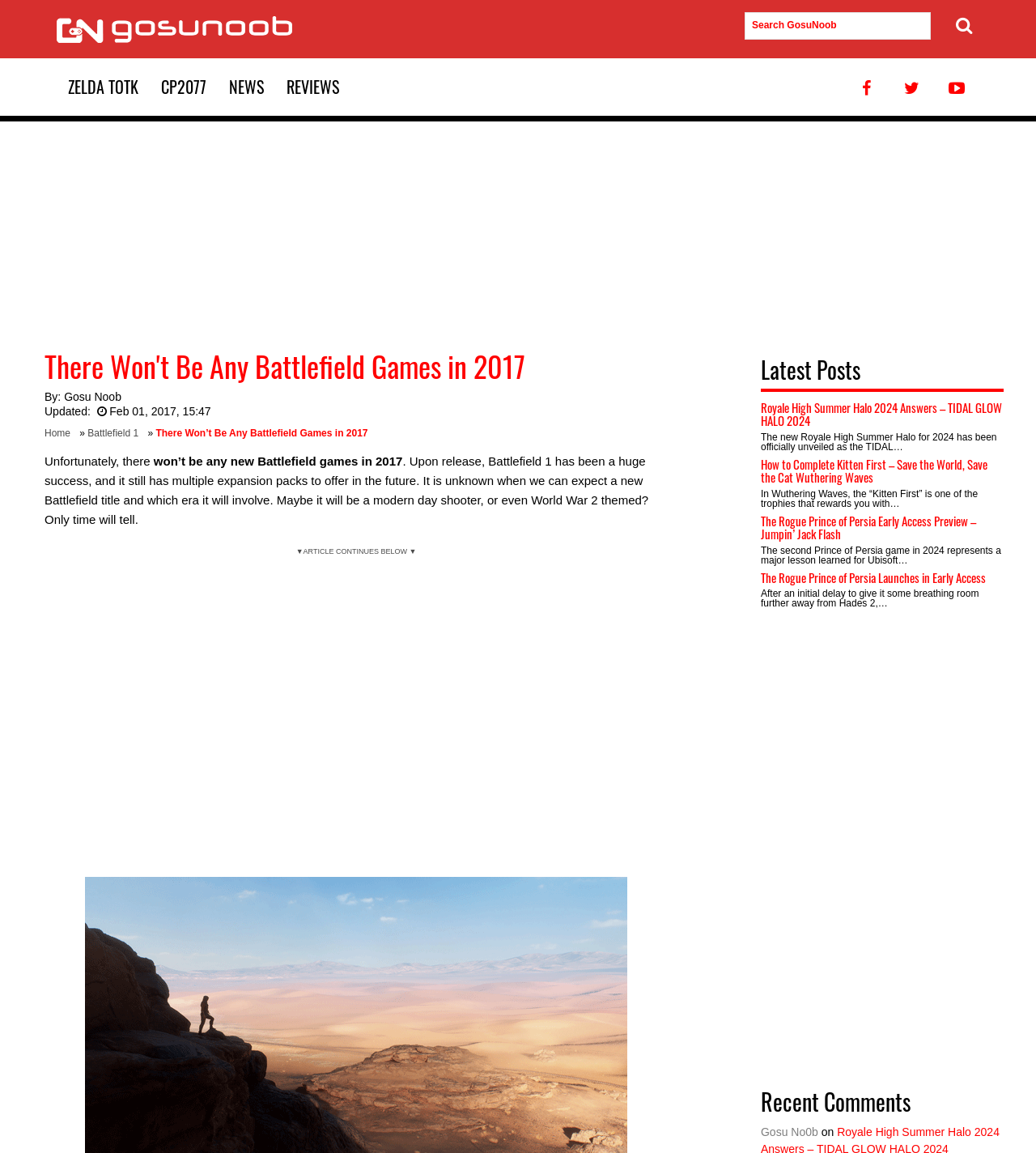What is the topic of the main article?
Using the information from the image, give a concise answer in one word or a short phrase.

Battlefield games